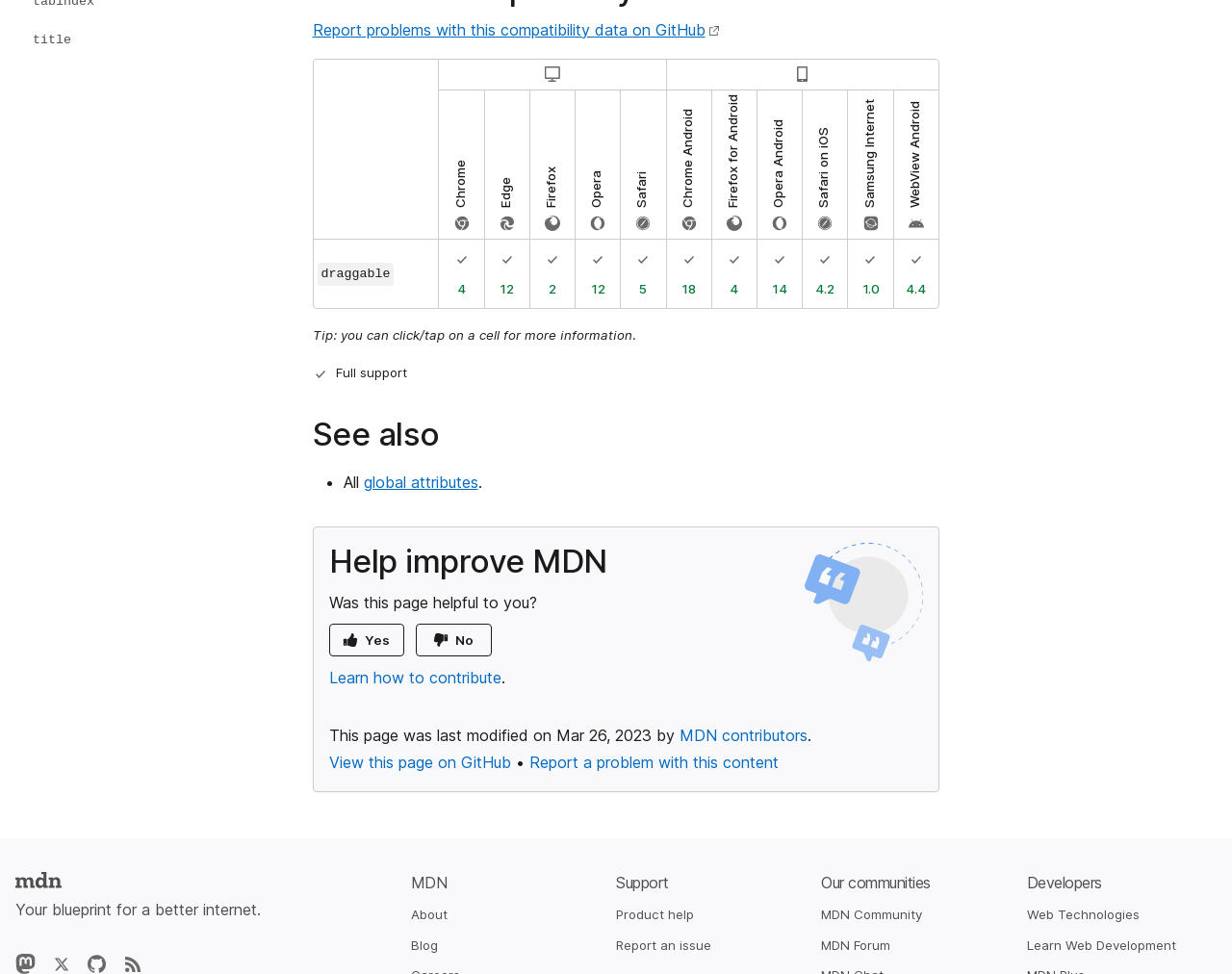Answer the question in one word or a short phrase:
What is the support status of 'draggable' in Chrome?

Full support 4